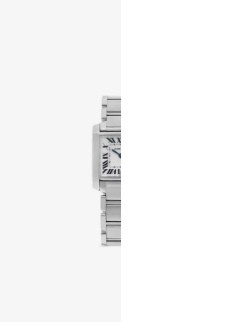Explain in detail what you see in the image.

The image showcases a luxurious pre-owned dress watch by Cartier, specifically the "Cartier pre-owned Tank Francaise 28mm." The design features a classic rectangular stainless steel case, adorned with a white dial that prominently displays Roman numeral hour markers, contributing to its timeless elegance. The watch is complemented by a sleek stainless steel bracelet that enhances its sophisticated appeal. This exquisite timepiece is part of a curated selection, reflecting both style and quality, ideal for those seeking a statement accessory.